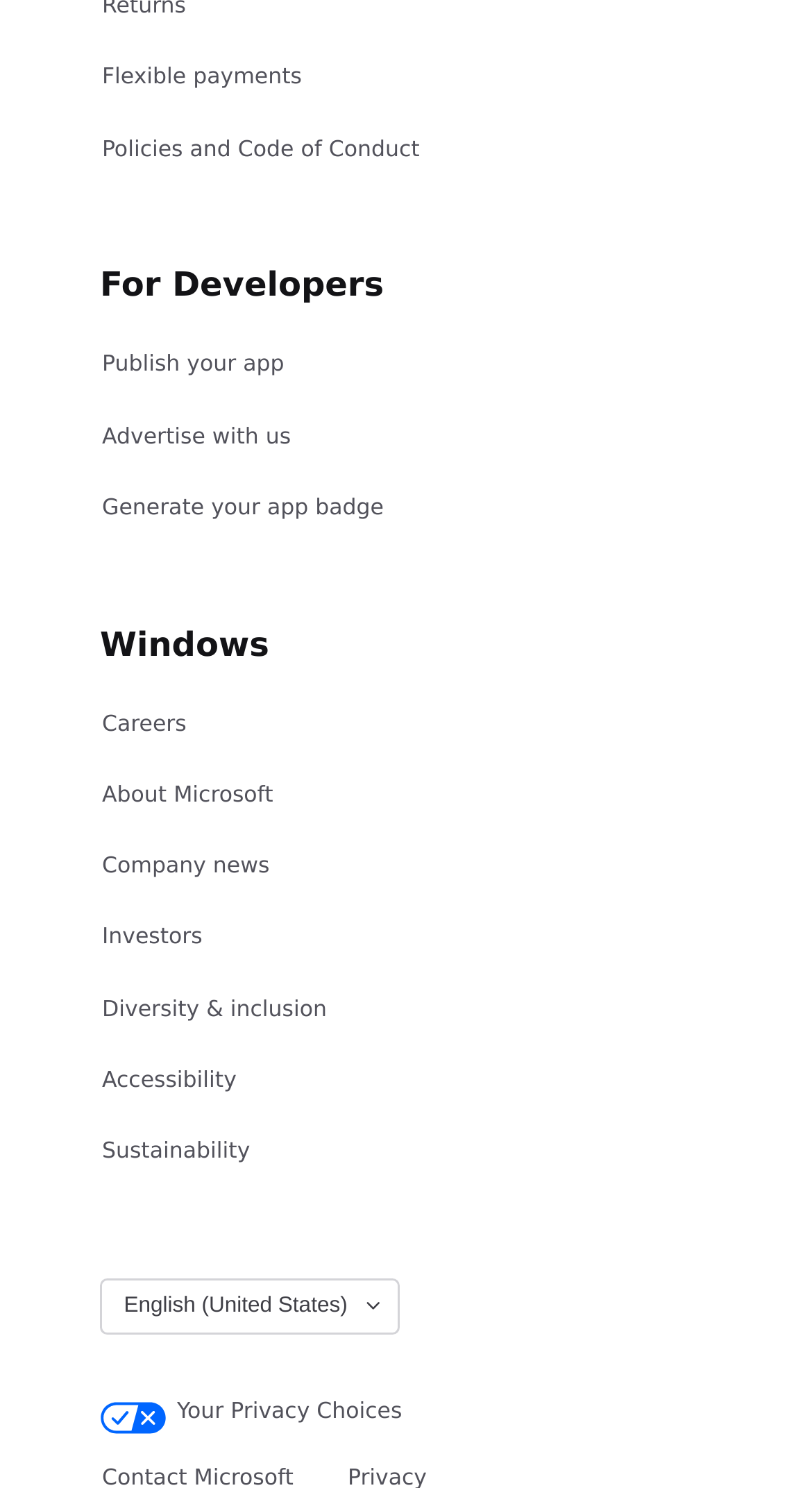Find the bounding box coordinates of the clickable area that will achieve the following instruction: "Check the price of 'ALI, MUHAMMAD LARGE FORMAT PHOTO WITH CHILDREN BY HOWARD BINGHAM'".

None